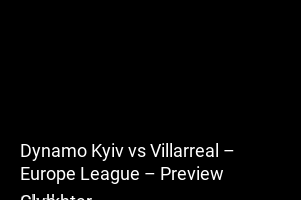What is the theme of the design?
Answer with a single word or short phrase according to what you see in the image.

Sports